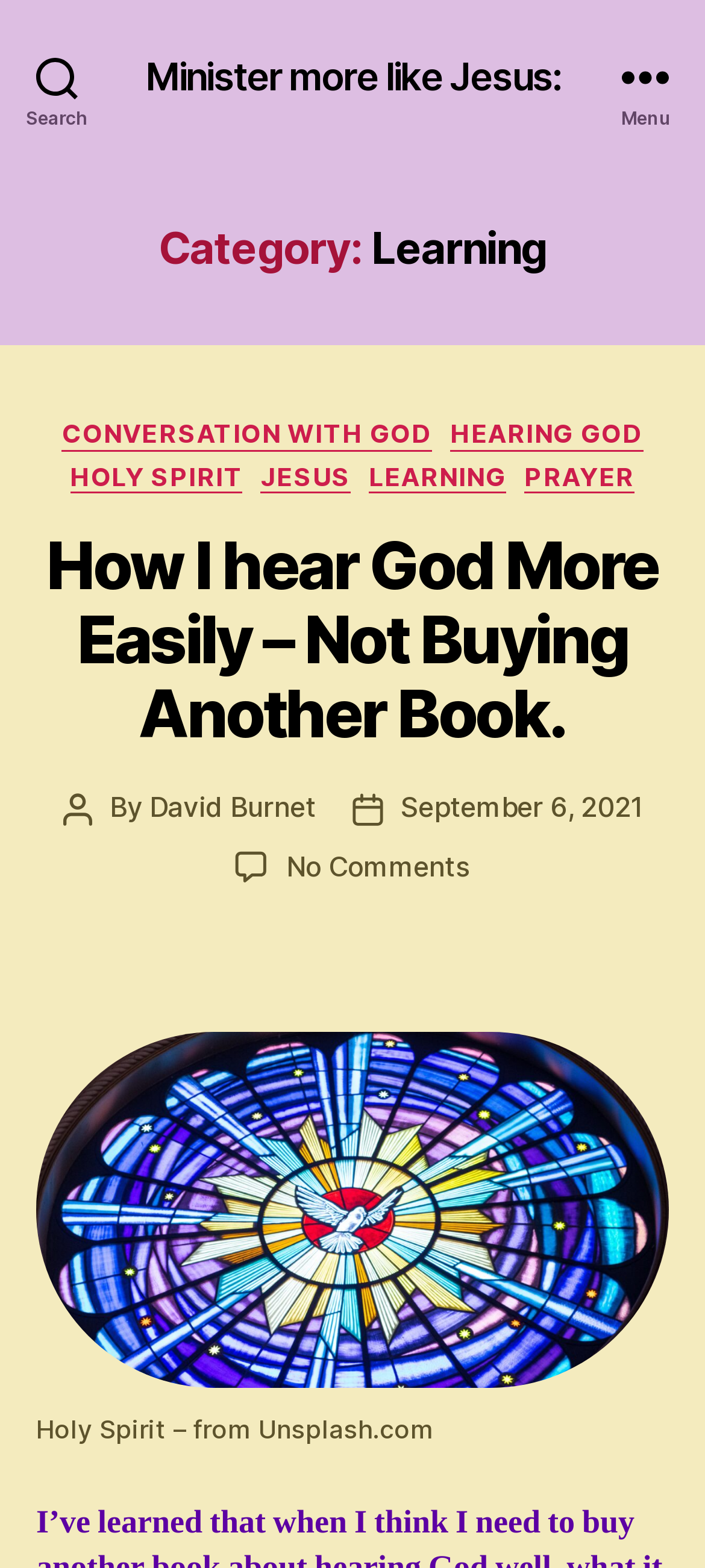Please answer the following question using a single word or phrase: 
What is the category of the current post?

Learning